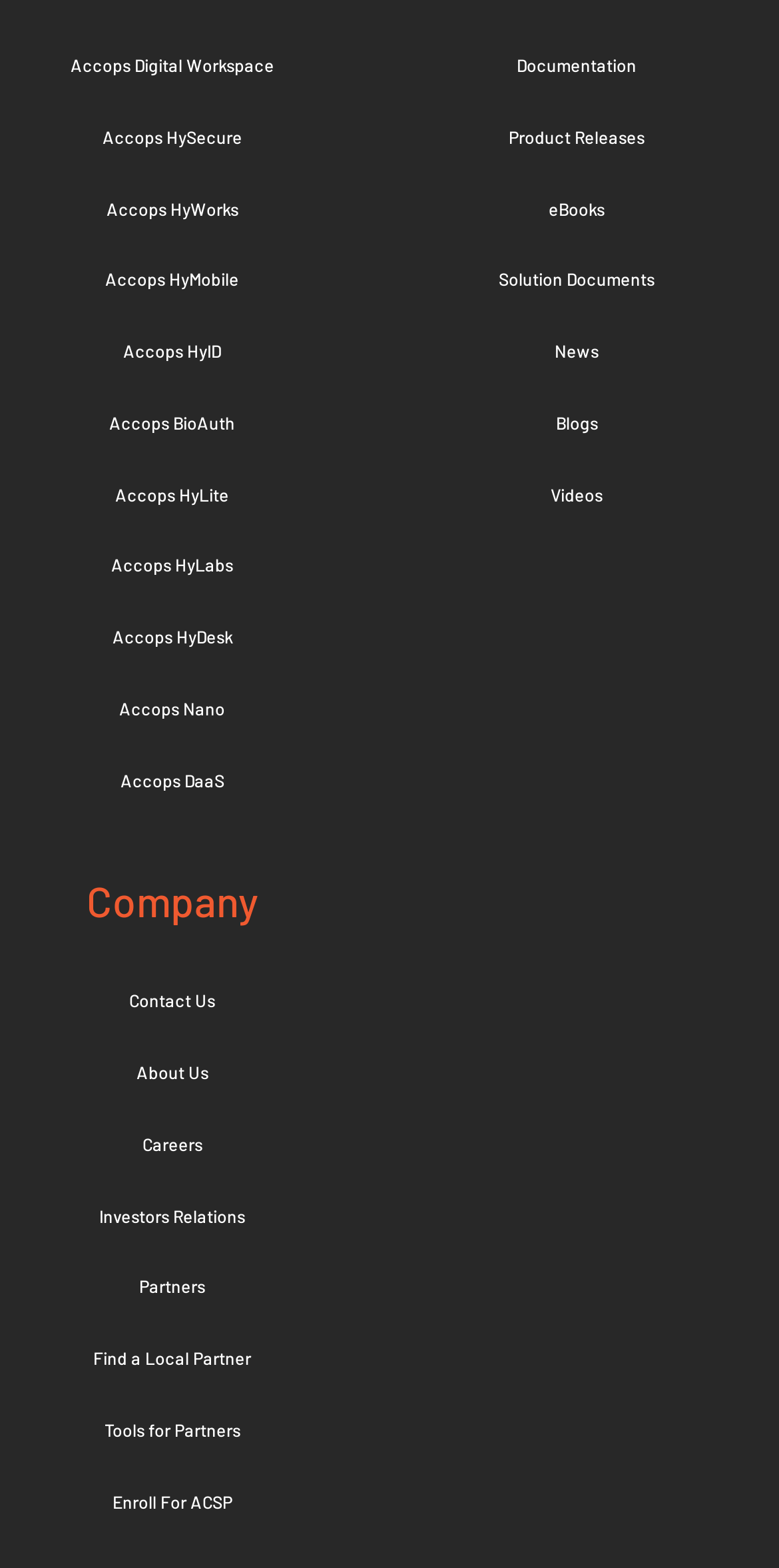How many resources are listed under the documentation section?
Look at the image and answer the question using a single word or phrase.

5